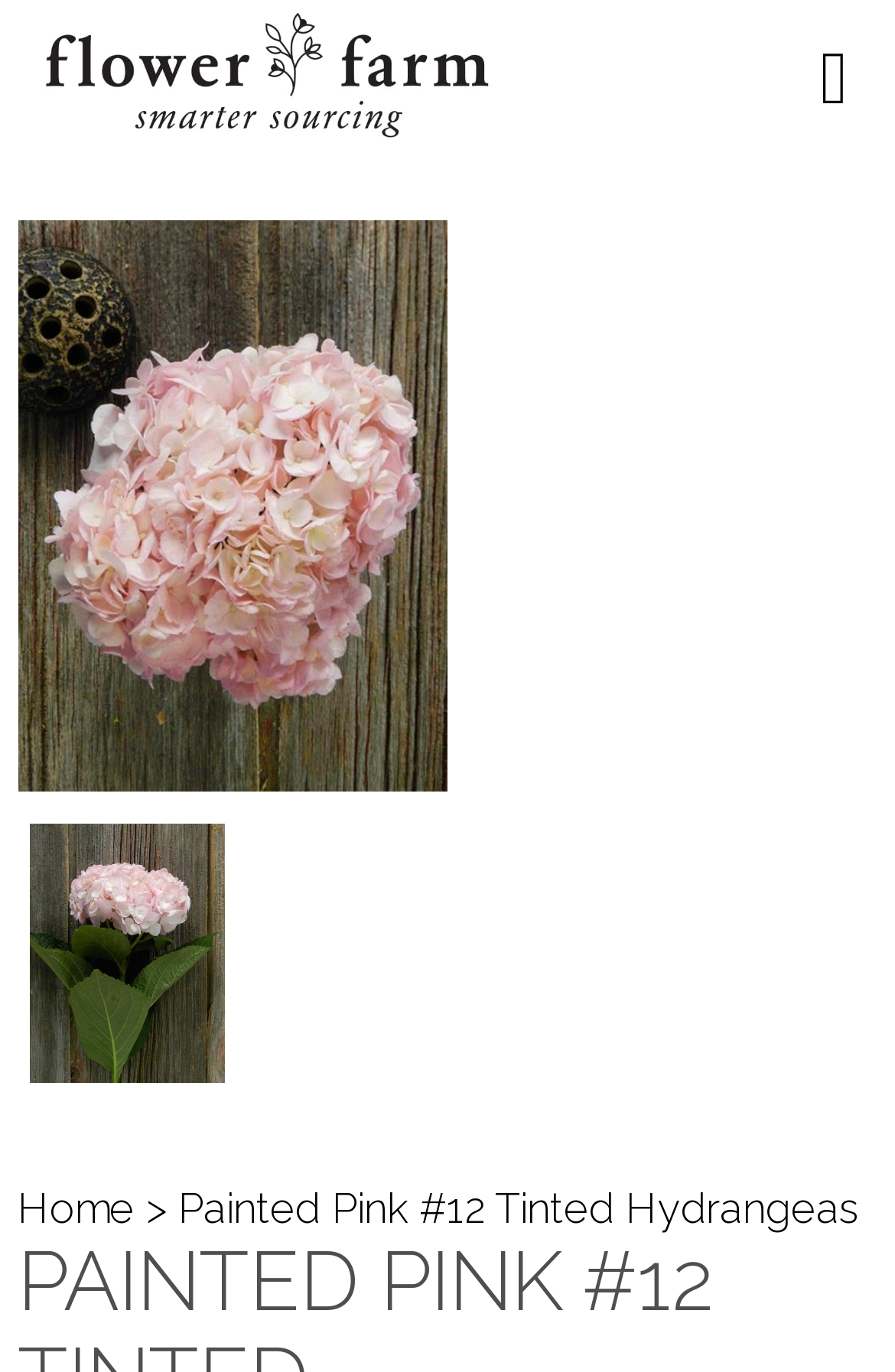Determine the main text heading of the webpage and provide its content.

PAINTED PINK #12 TINTED HYDRANGEAS